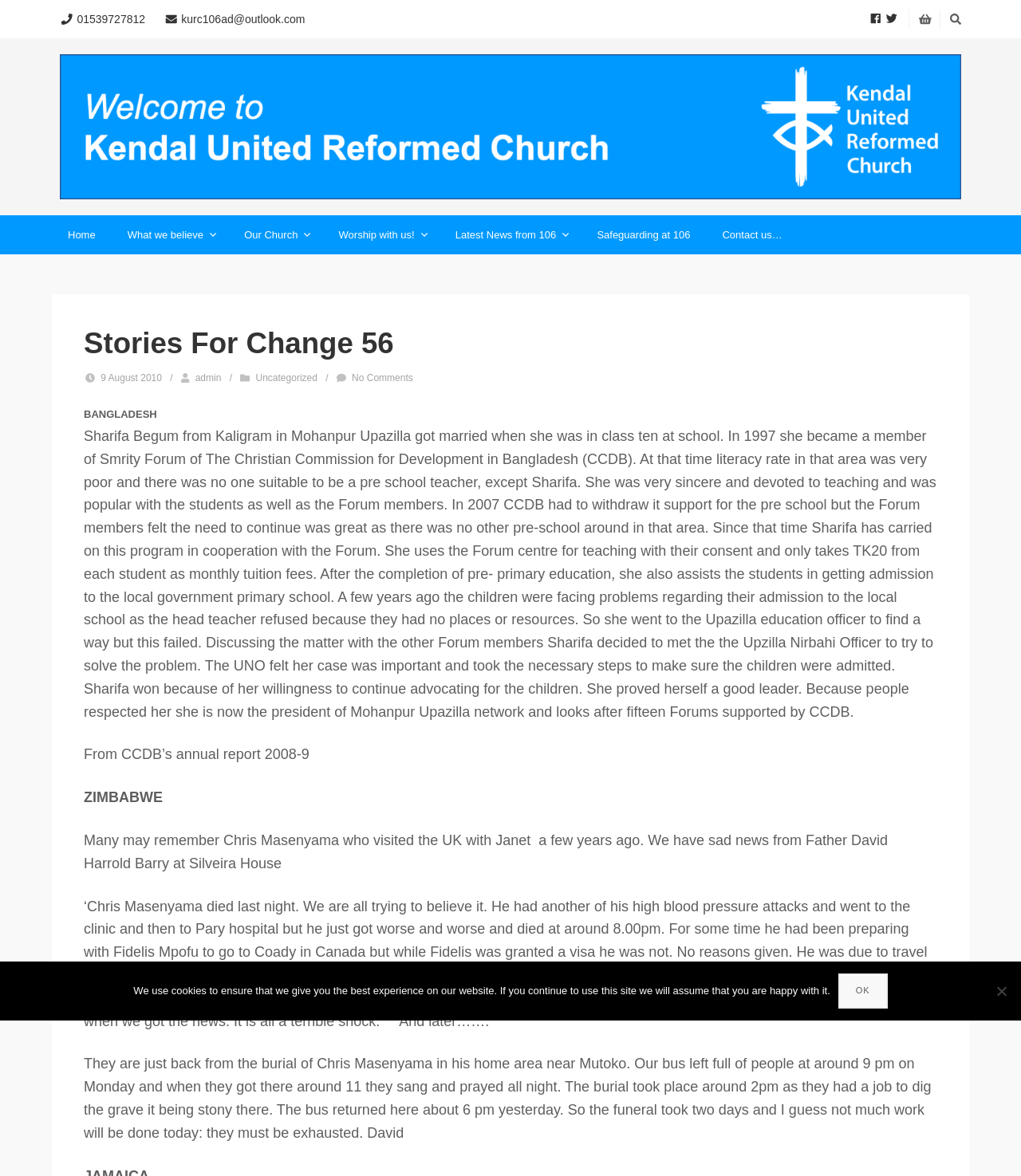Locate the bounding box coordinates of the area that needs to be clicked to fulfill the following instruction: "View the latest news from 106". The coordinates should be in the format of four float numbers between 0 and 1, namely [left, top, right, bottom].

[0.43, 0.183, 0.569, 0.216]